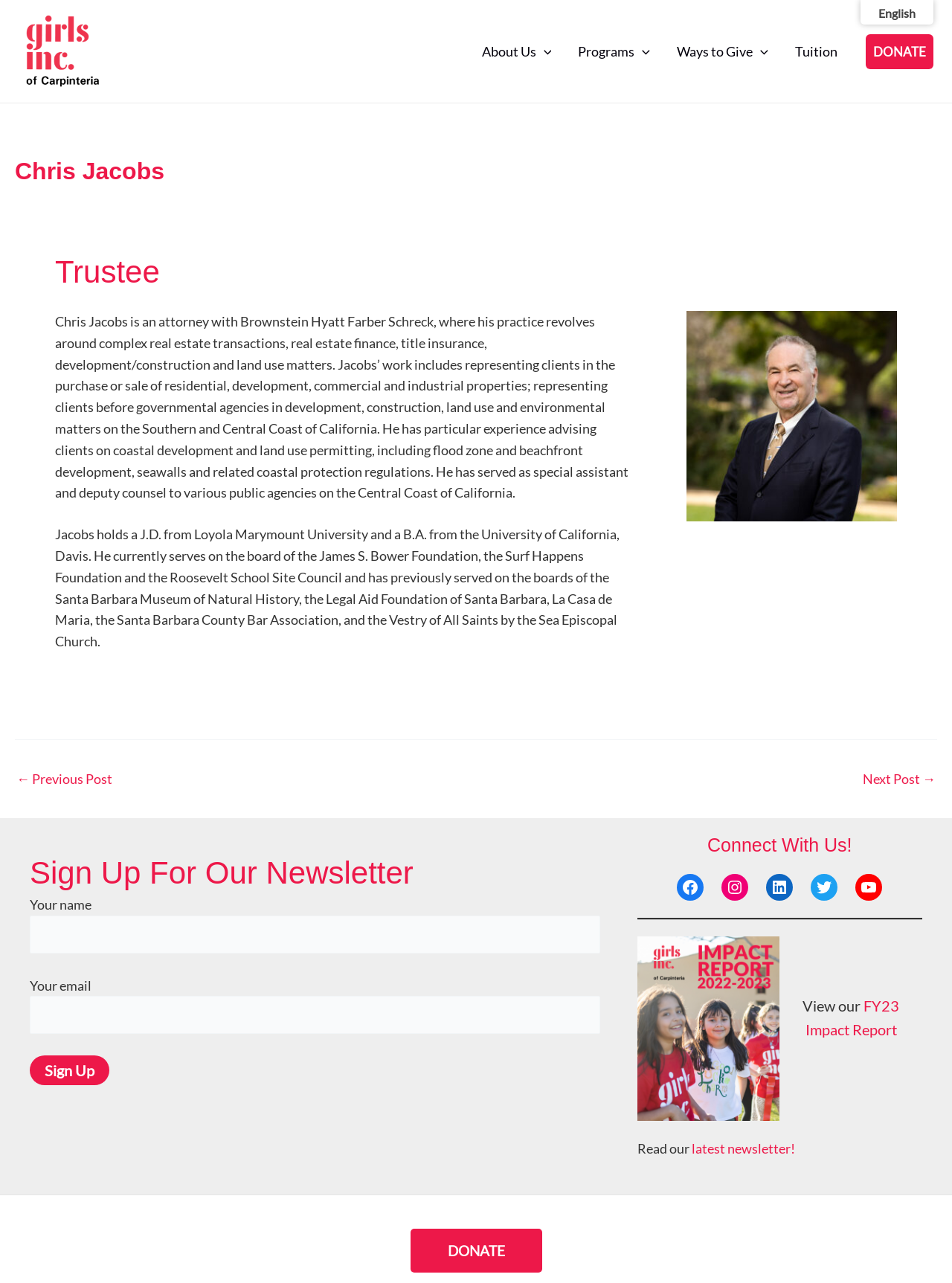What is the name of the organization Chris Jacobs is a trustee of?
Deliver a detailed and extensive answer to the question.

The webpage has a link 'Girls Inc of Carpinteria' at the top, and Chris Jacobs is described as a trustee, indicating that he is a trustee of this organization.